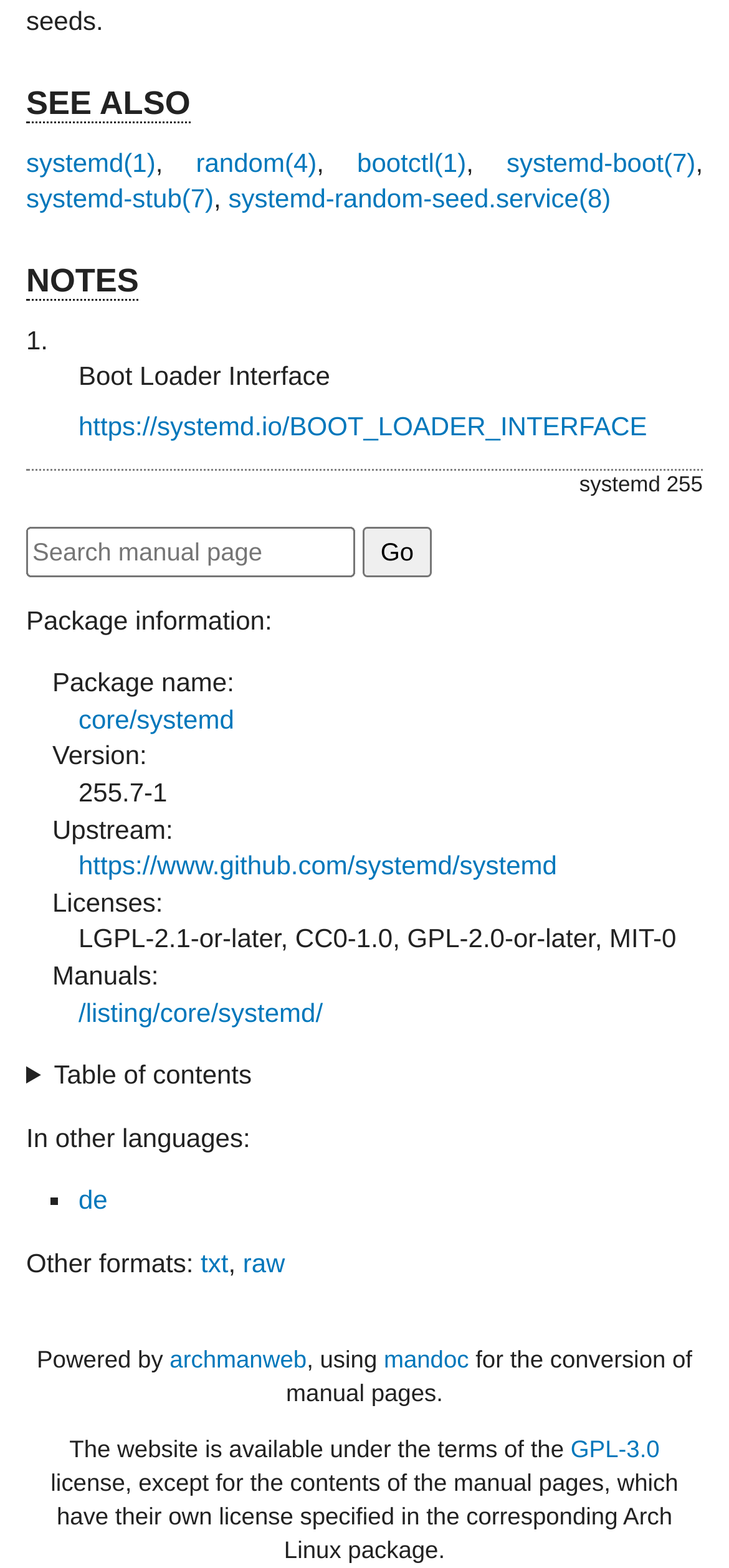Analyze the image and answer the question with as much detail as possible: 
What is the version of the package?

The version of the package can be found in the 'Package information' section, which is located in the middle of the webpage. It is listed as 'Version:' followed by the actual version, which is '255.7-1'.